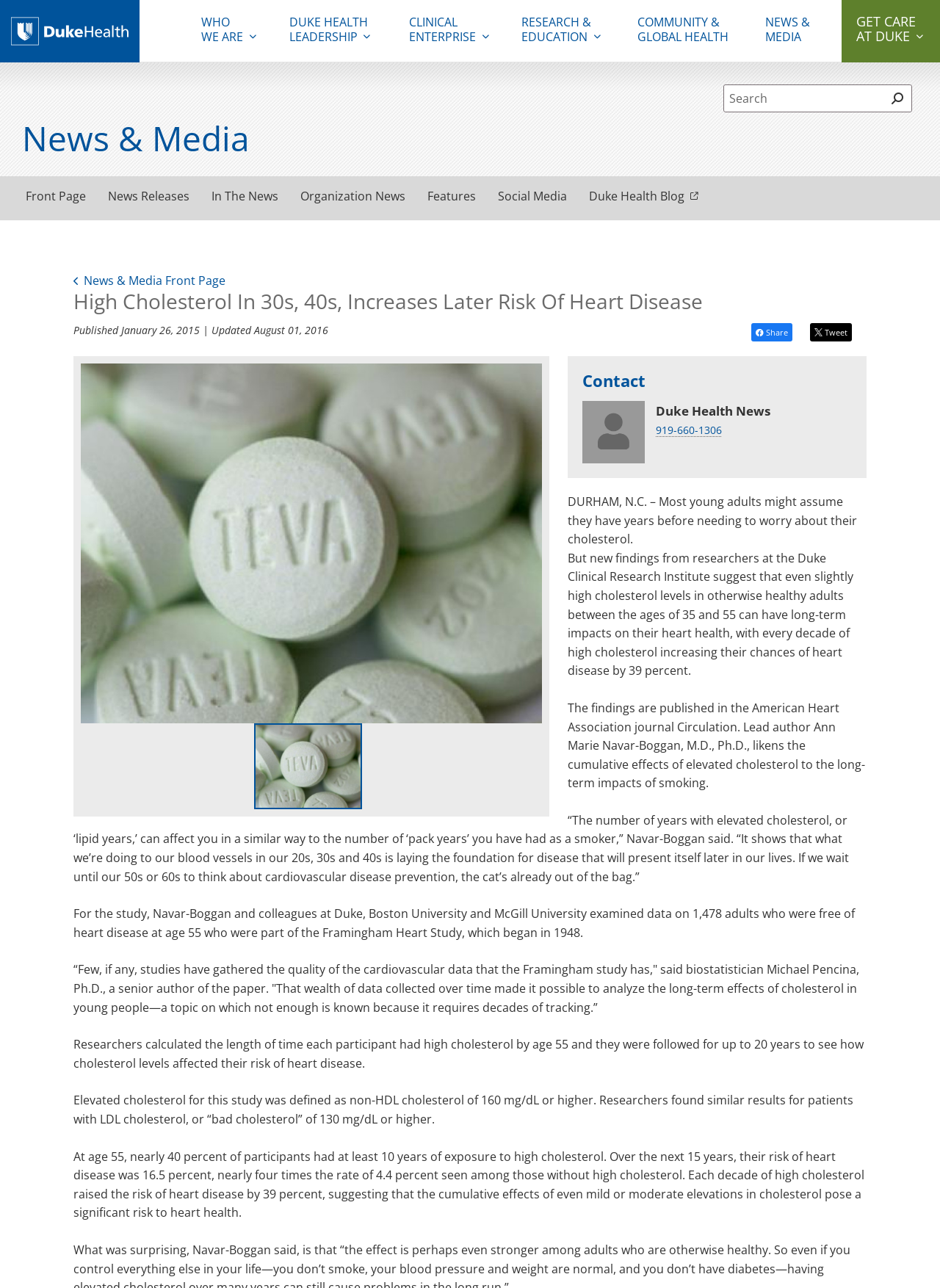Please determine the bounding box coordinates, formatted as (top-left x, top-left y, bottom-right x, bottom-right y), with all values as floating point numbers between 0 and 1. Identify the bounding box of the region described as: Website Terms and Conditions

None